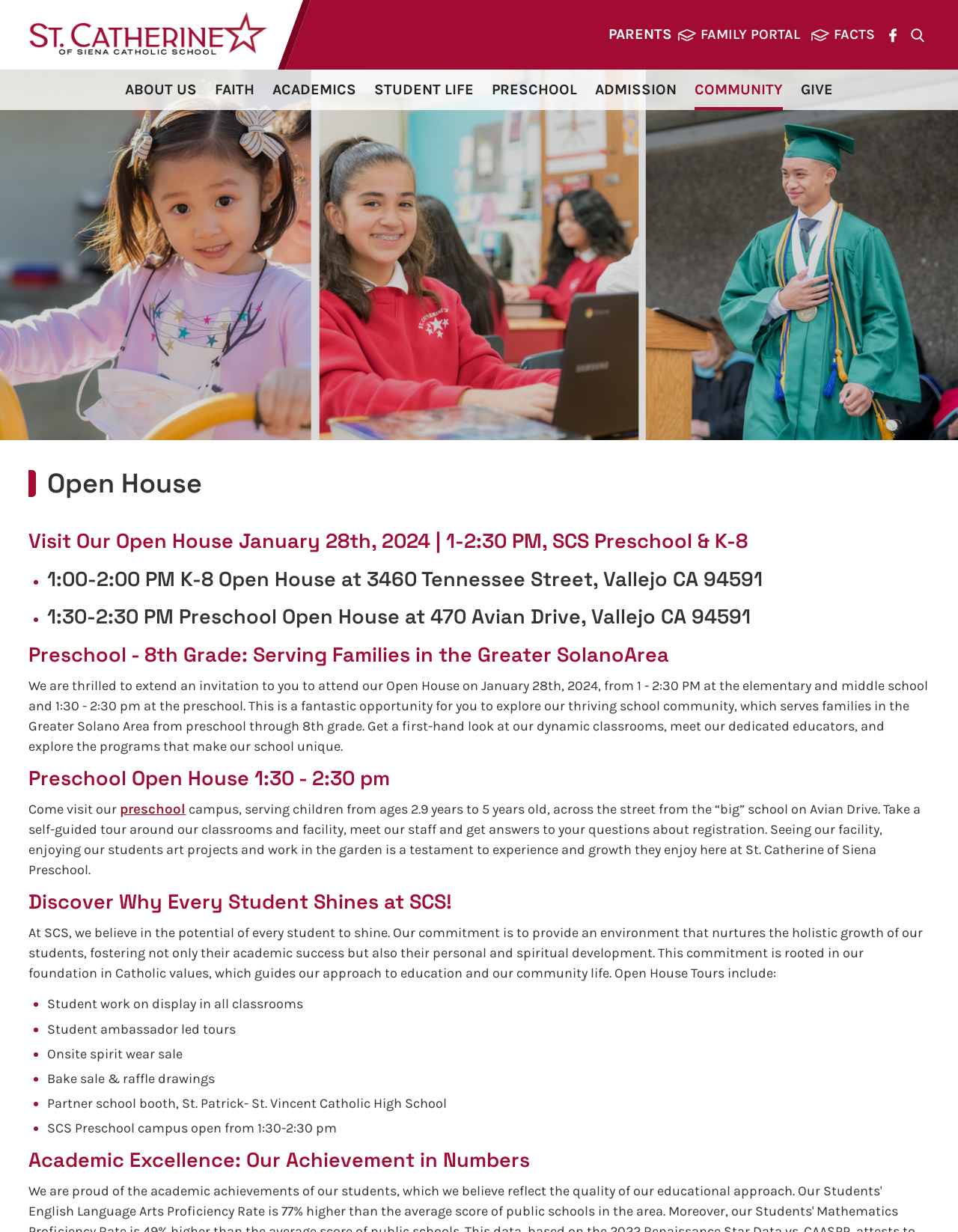What is the date of the Open House event?
Please respond to the question with a detailed and well-explained answer.

The date of the Open House event can be found in the heading that says 'Visit Our Open House January 28th, 2024 | 1-2:30 PM, SCS Preschool & K-8'. This heading is located below the image for Open House.